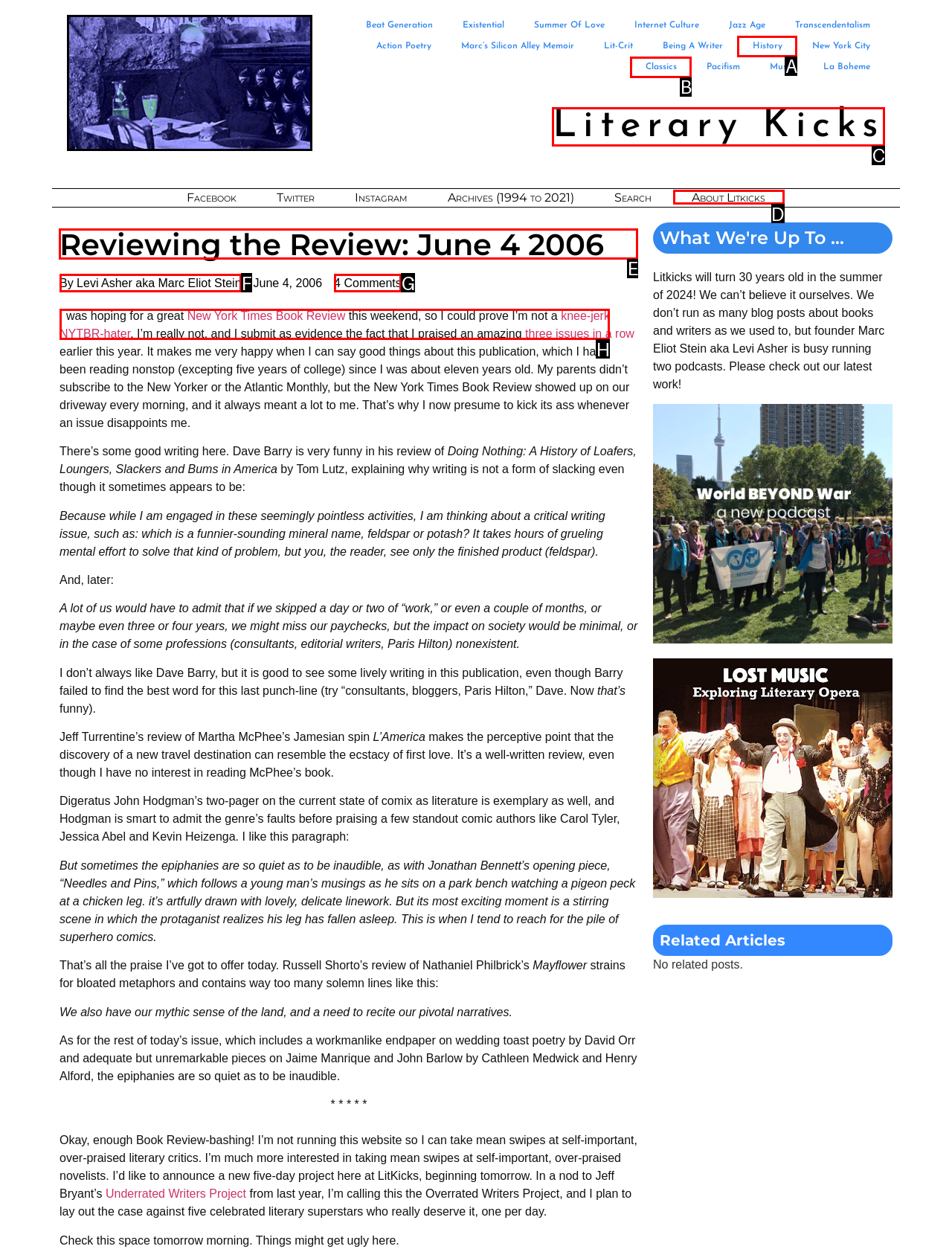For the instruction: Read the 'Reviewing the Review: June 4 2006' article, determine the appropriate UI element to click from the given options. Respond with the letter corresponding to the correct choice.

E